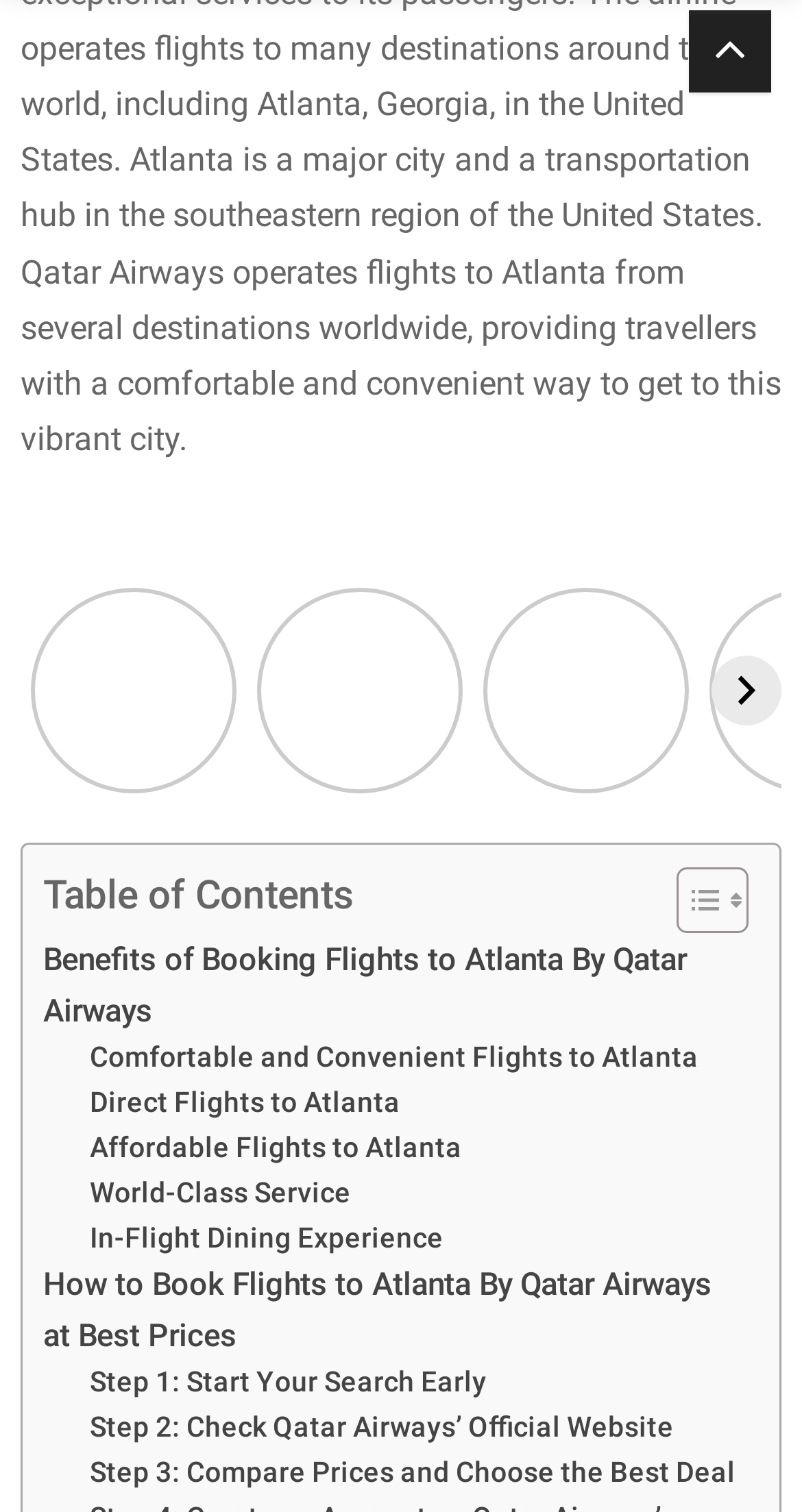What is the topic of the first link?
Based on the image, answer the question with as much detail as possible.

The first link on the webpage has an image and text 'Your guide to Europe’s other beer festivals', which indicates that the topic of this link is about Europe's other beer festivals.